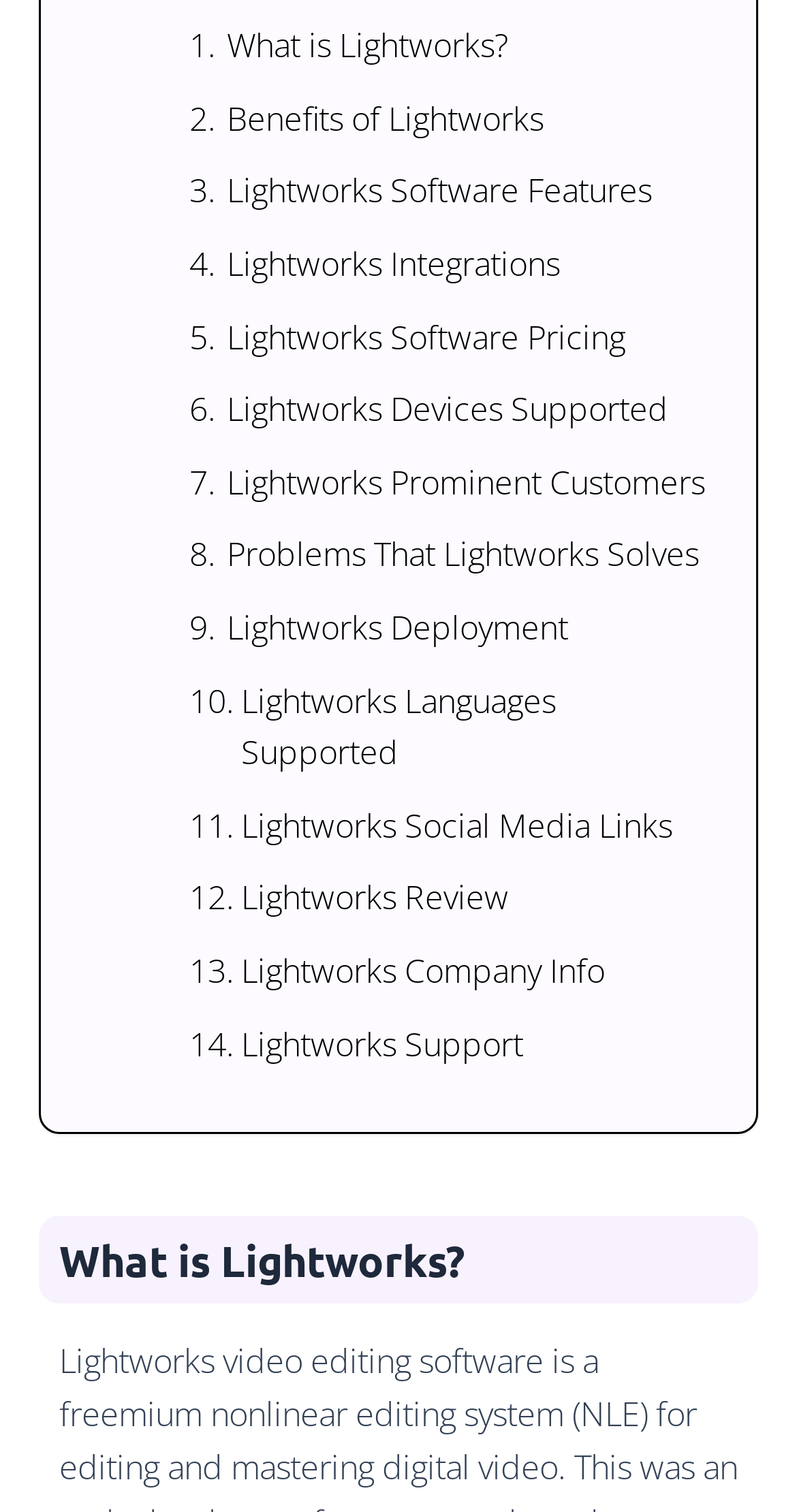Give a short answer using one word or phrase for the question:
What is the topic of the main heading?

What is Lightworks?